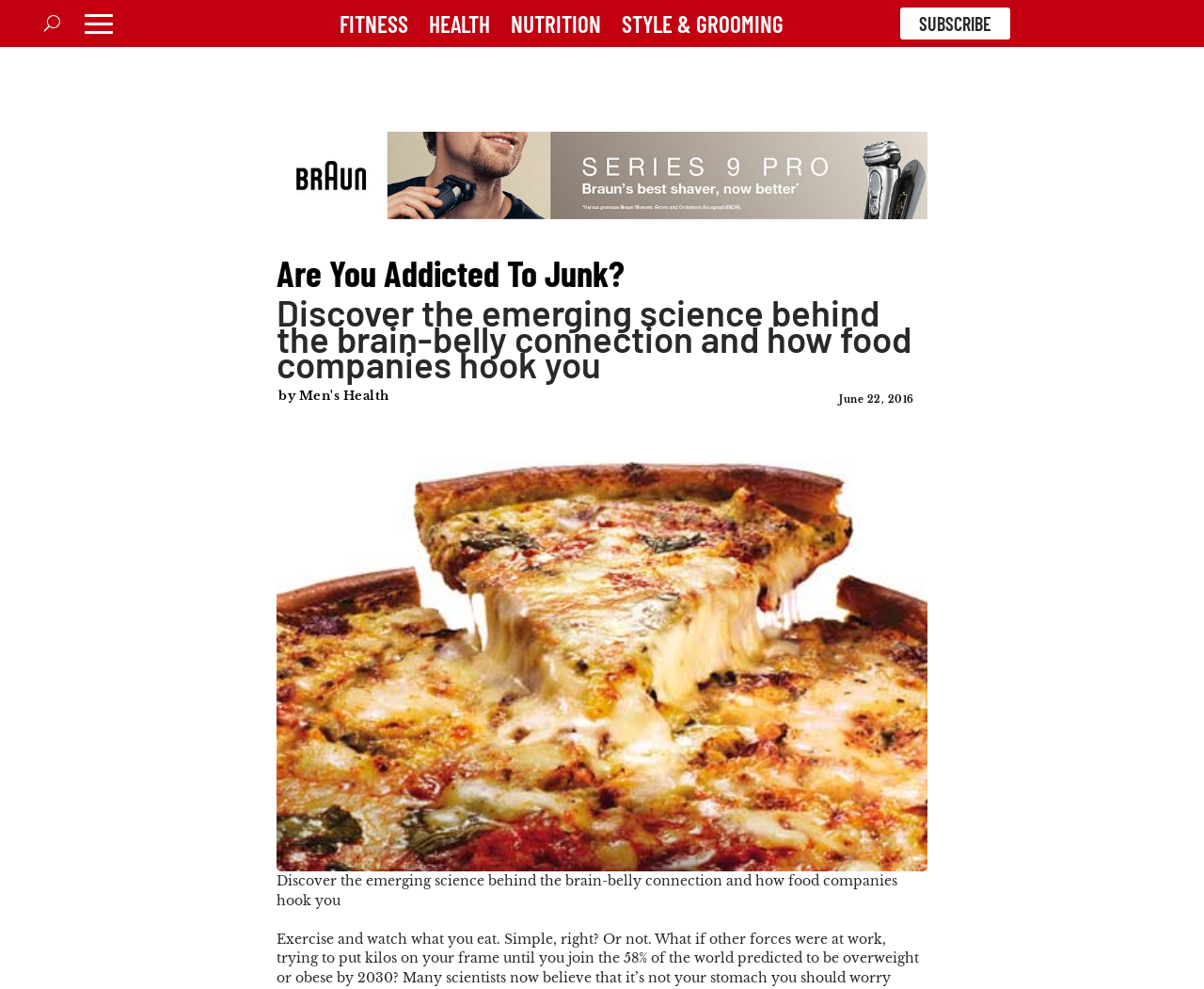Give a concise answer using only one word or phrase for this question:
What is the topic of the article?

brain-belly connection